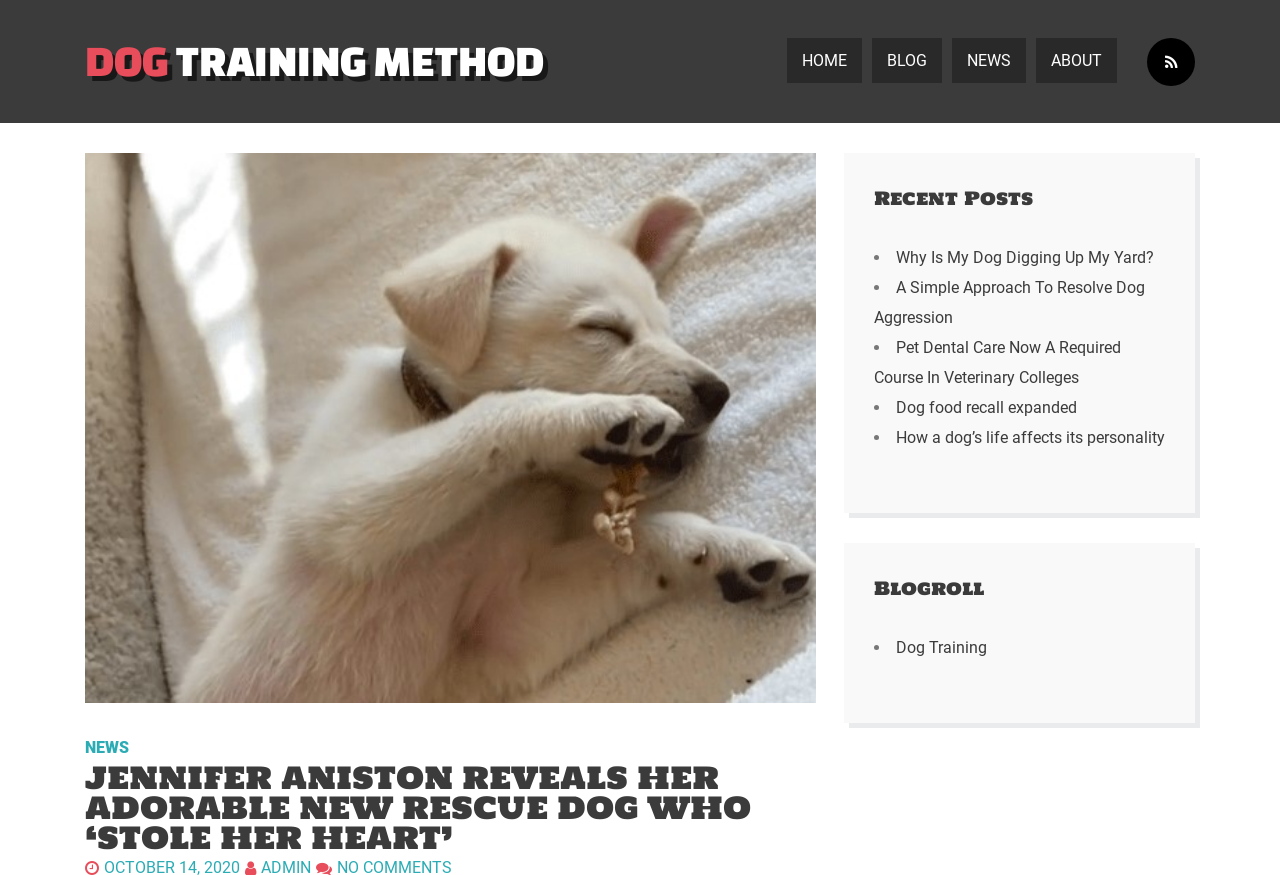How many headings are on the webpage?
Look at the image and respond to the question as thoroughly as possible.

I counted the headings on the webpage, which are 'DOG TRAINING METHOD', 'JENNIFER ANISTON REVEALS HER ADORABLE NEW RESCUE DOG WHO ‘STOLE HER HEART’', 'Recent Posts', and 'Blogroll', so there are 4 headings in total.